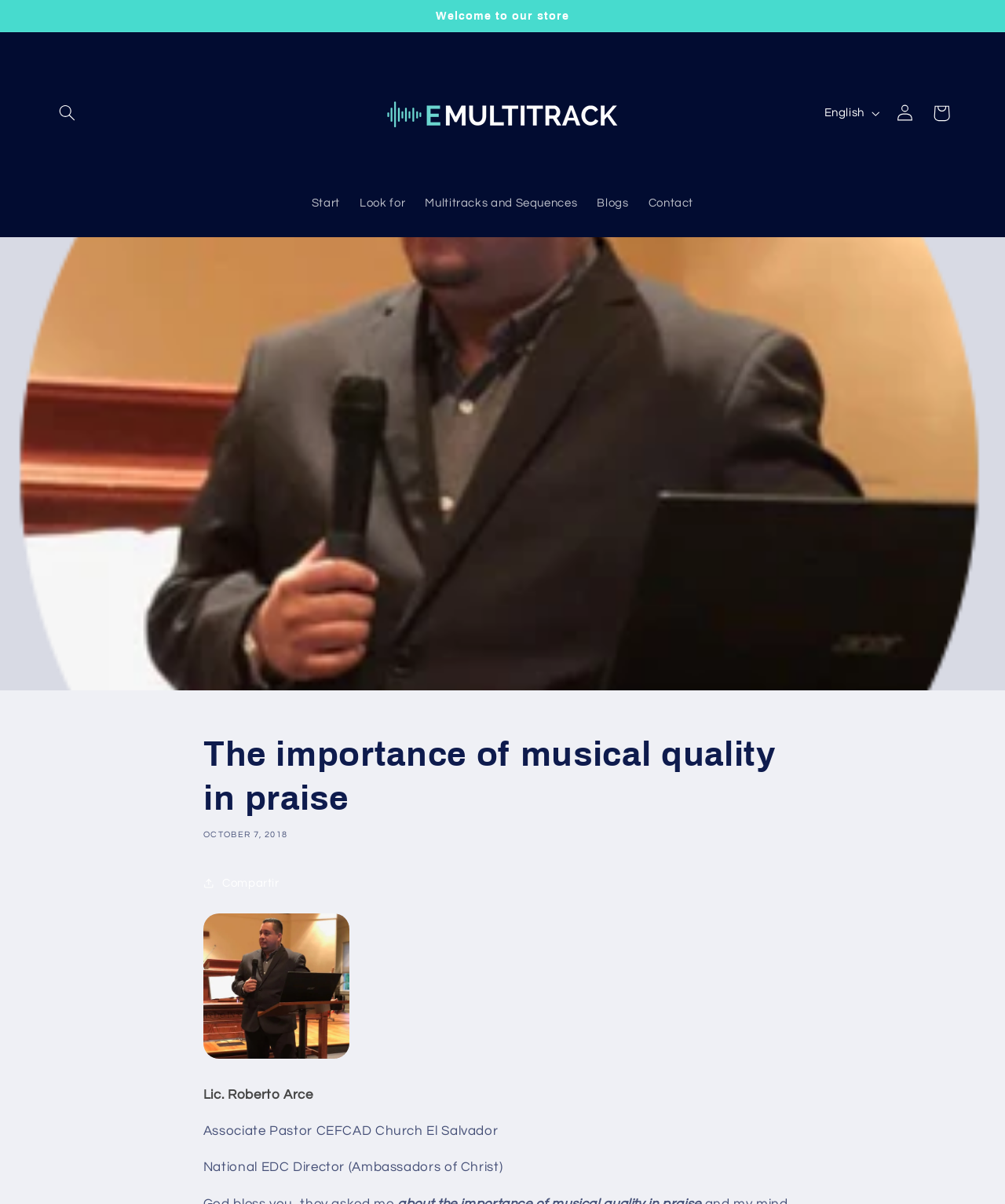Identify the bounding box of the UI element described as follows: "parent_node: Start". Provide the coordinates as four float numbers in the range of 0 to 1 [left, top, right, bottom].

[0.377, 0.04, 0.623, 0.148]